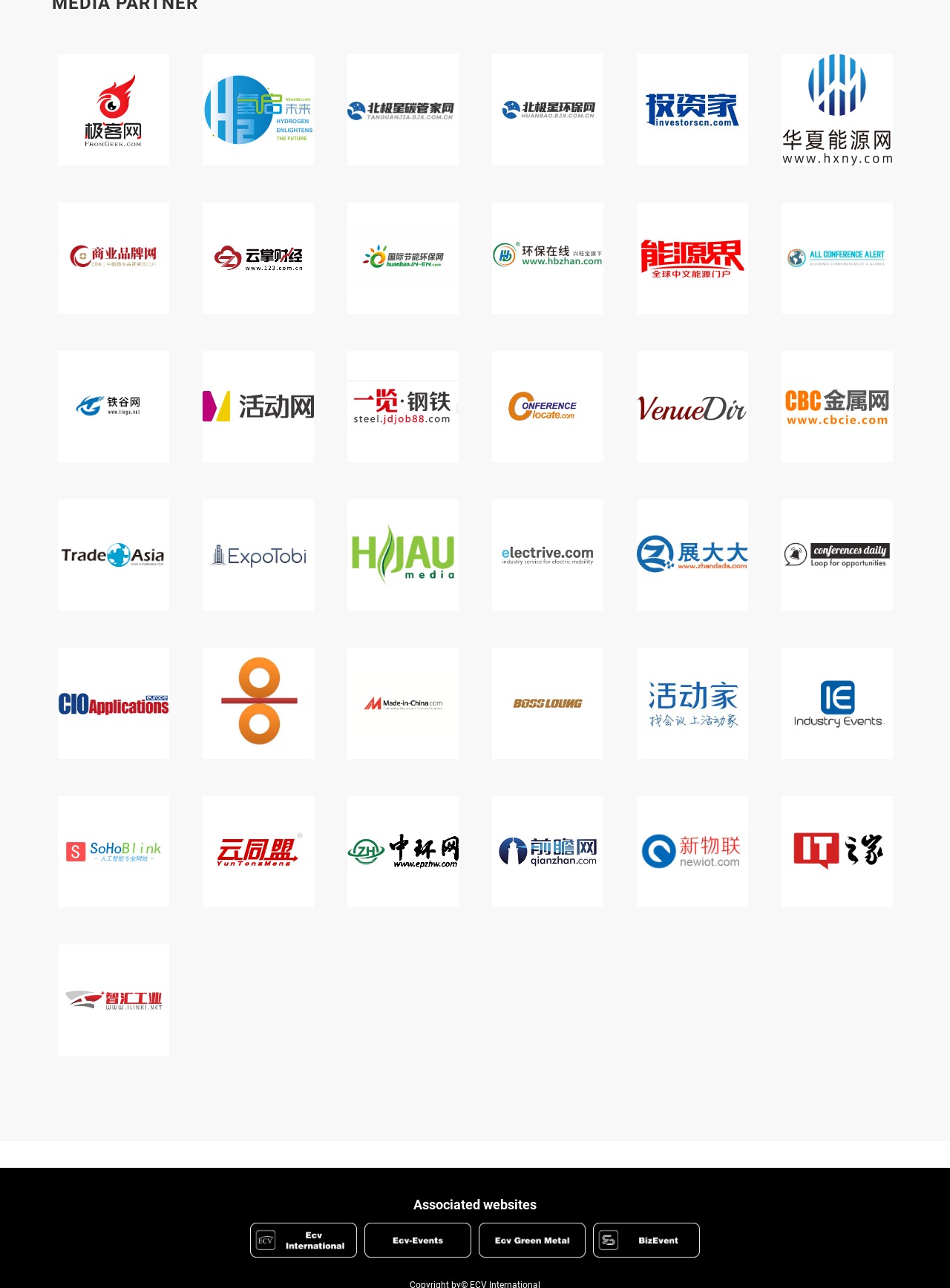Specify the bounding box coordinates (top-left x, top-left y, bottom-right x, bottom-right y) of the UI element in the screenshot that matches this description: alt="新物联"

[0.67, 0.618, 0.787, 0.704]